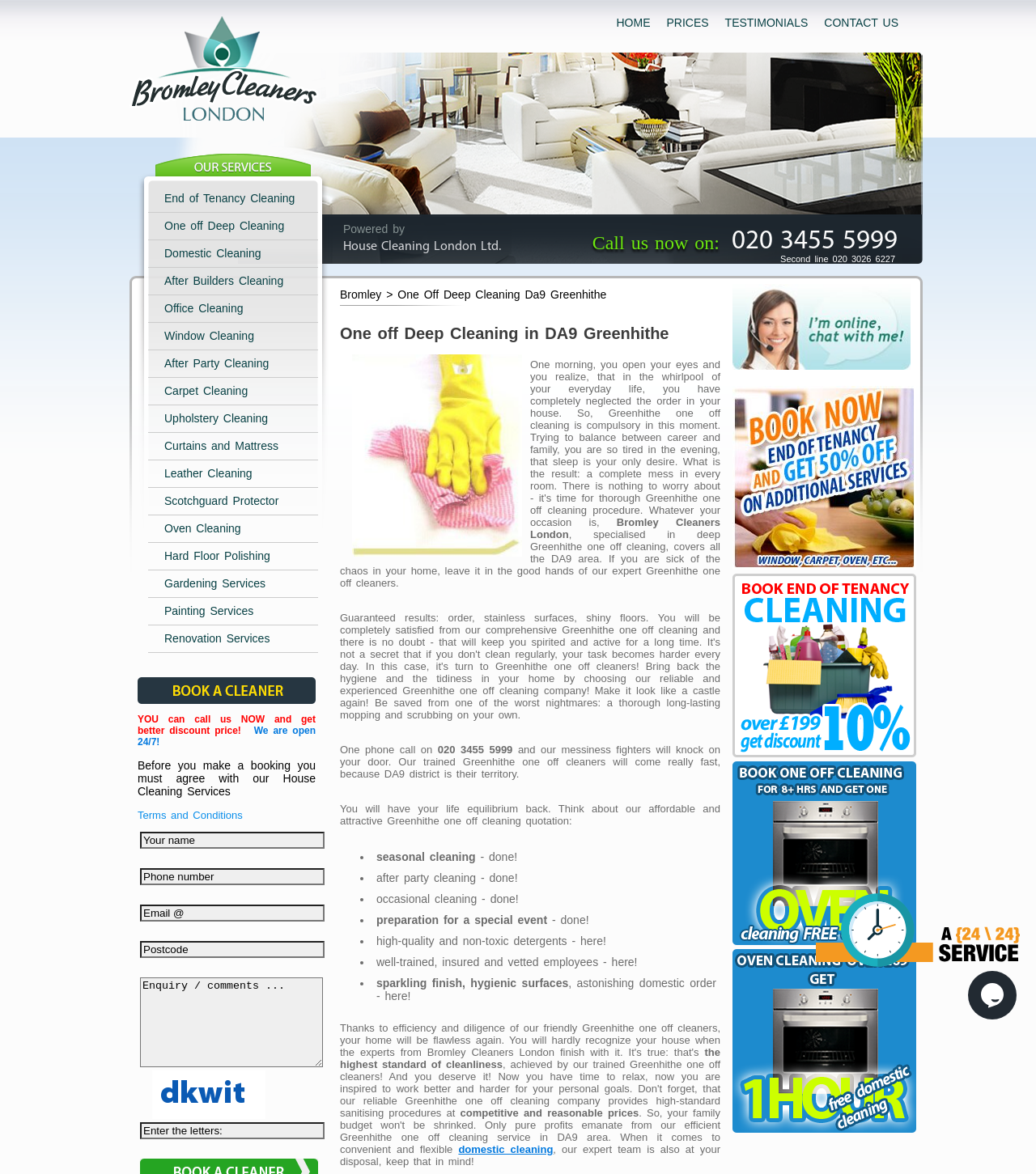Locate the bounding box coordinates of the clickable area needed to fulfill the instruction: "Click the 'One off Deep Cleaning' link".

[0.143, 0.181, 0.307, 0.205]